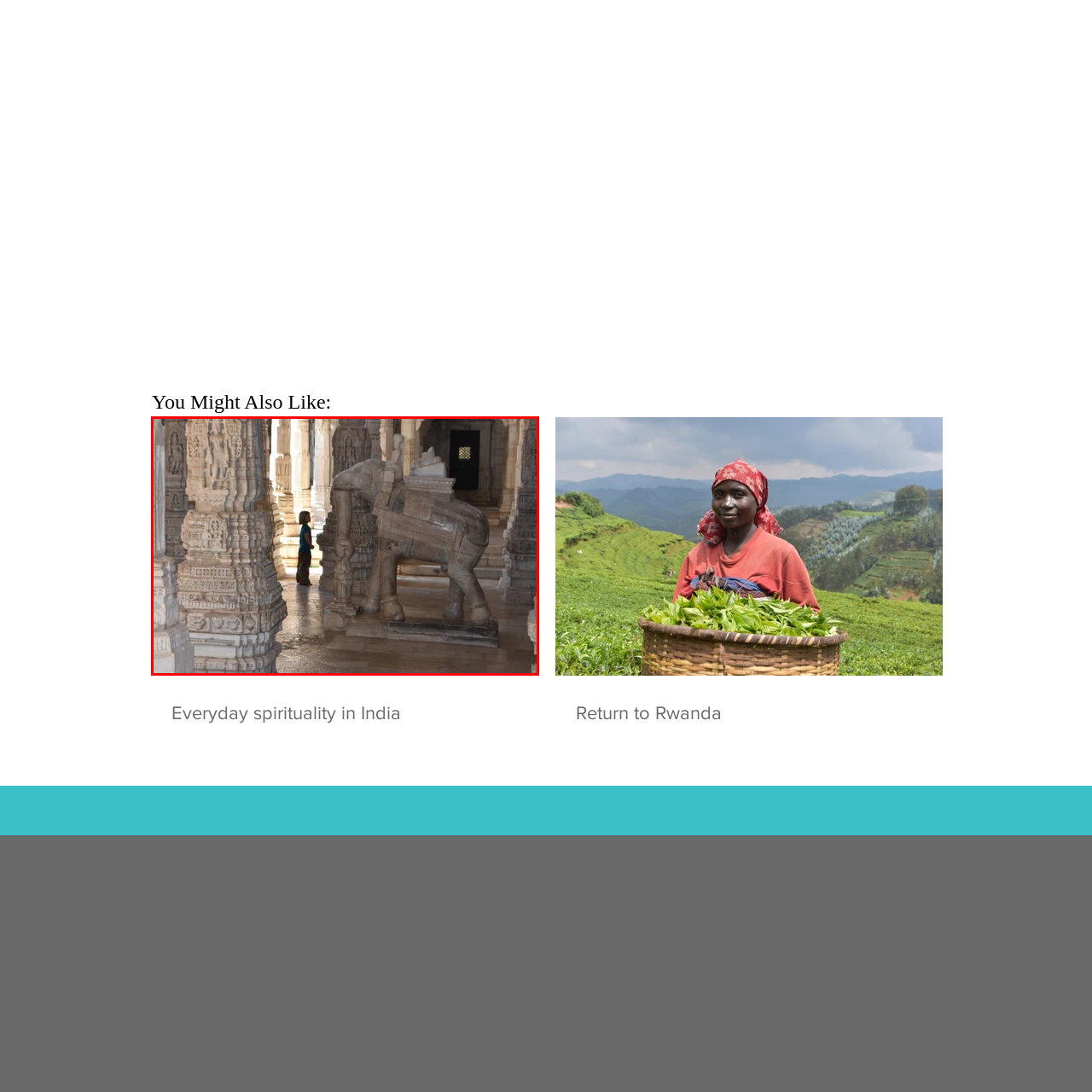What is the atmosphere of the temple?
Inspect the image within the red bounding box and respond with a detailed answer, leveraging all visible details.

The caption describes the atmosphere of the temple as peaceful and warm, which is created by the soft sunlight filtering through the structure and casting gentle shadows, adding to the serene ambiance of the scene.